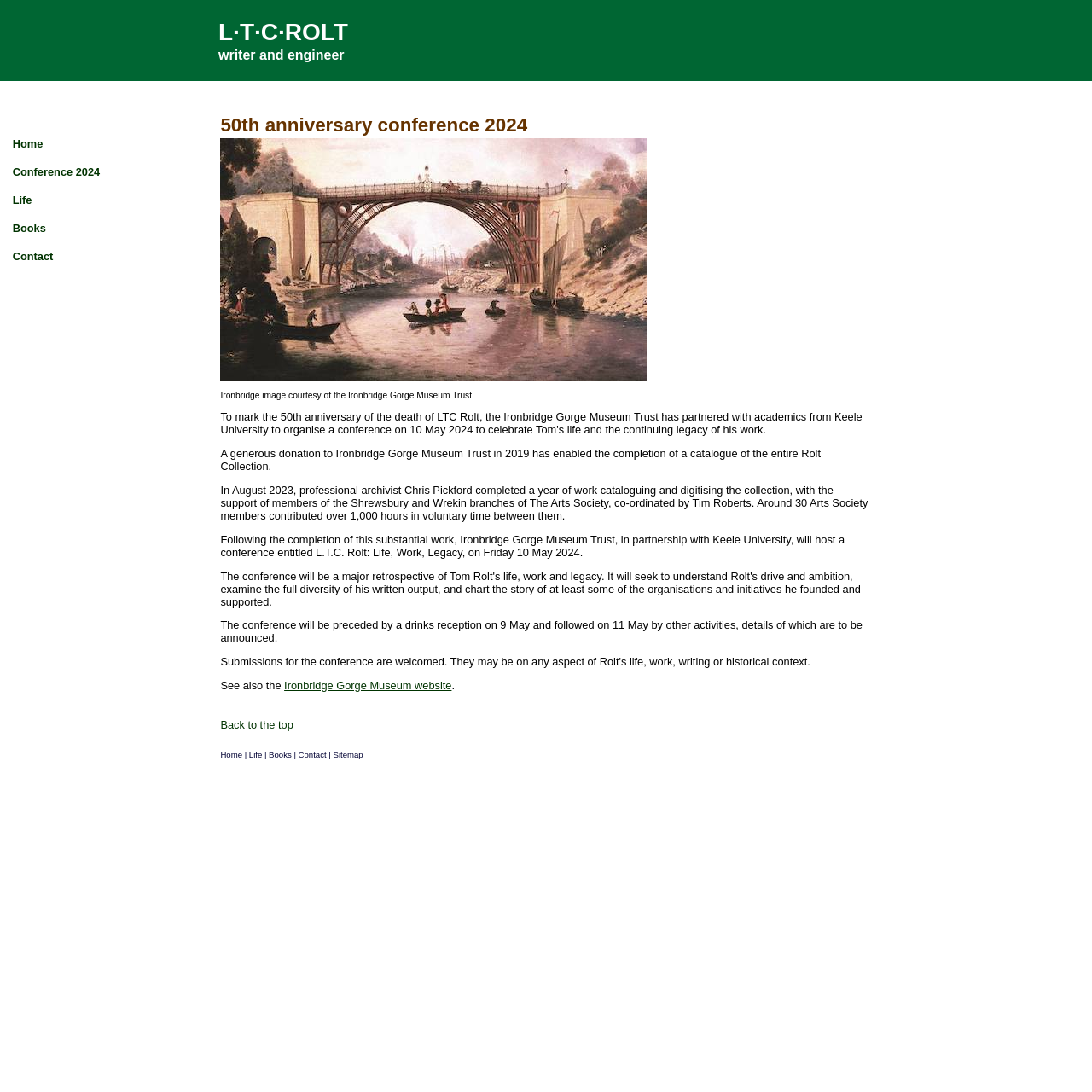What is the title of the conference?
Please answer using one word or phrase, based on the screenshot.

L.T.C. Rolt: Life, Work, Legacy